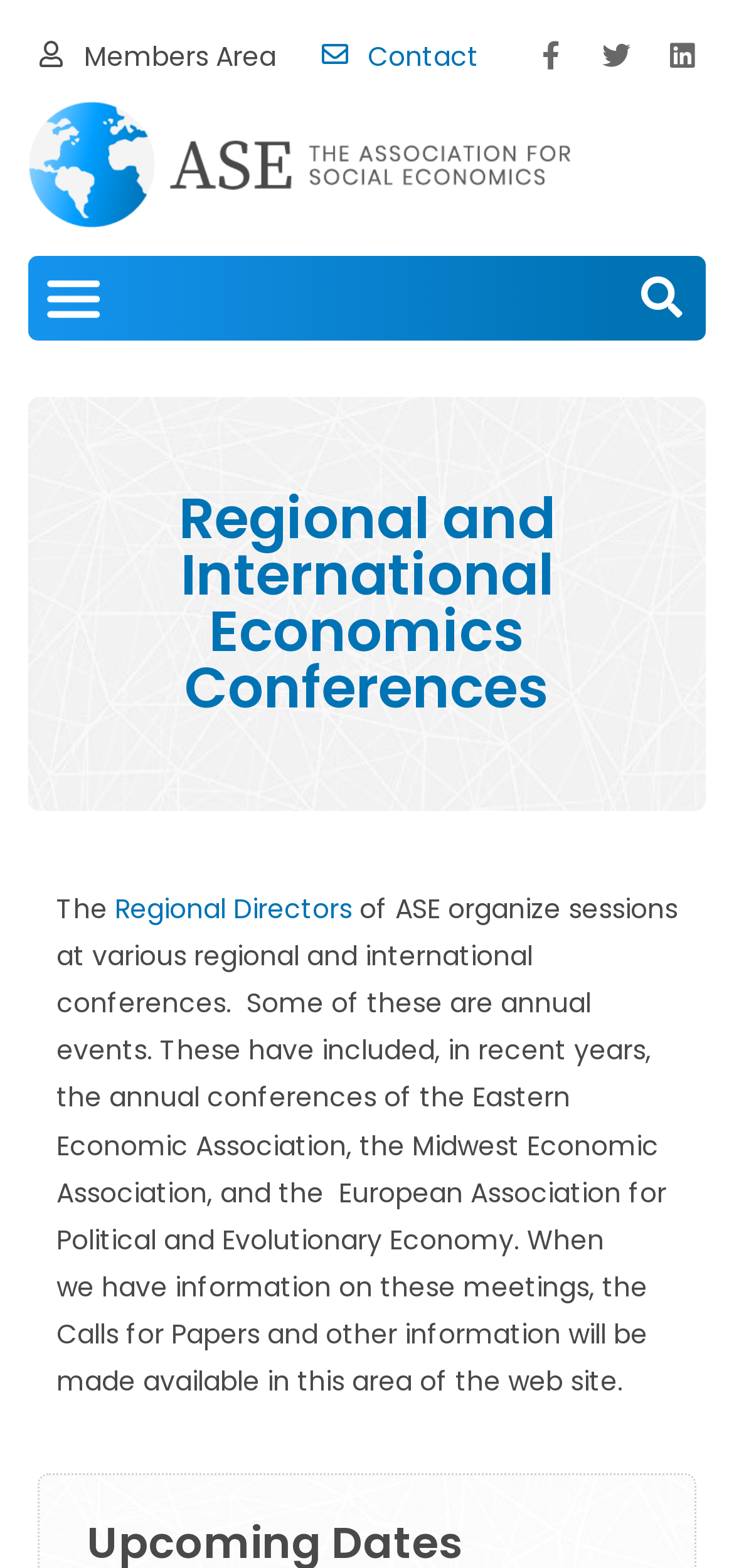Provide the bounding box coordinates of the HTML element described by the text: "Linkedin". The coordinates should be in the format [left, top, right, bottom] with values between 0 and 1.

[0.91, 0.026, 0.949, 0.044]